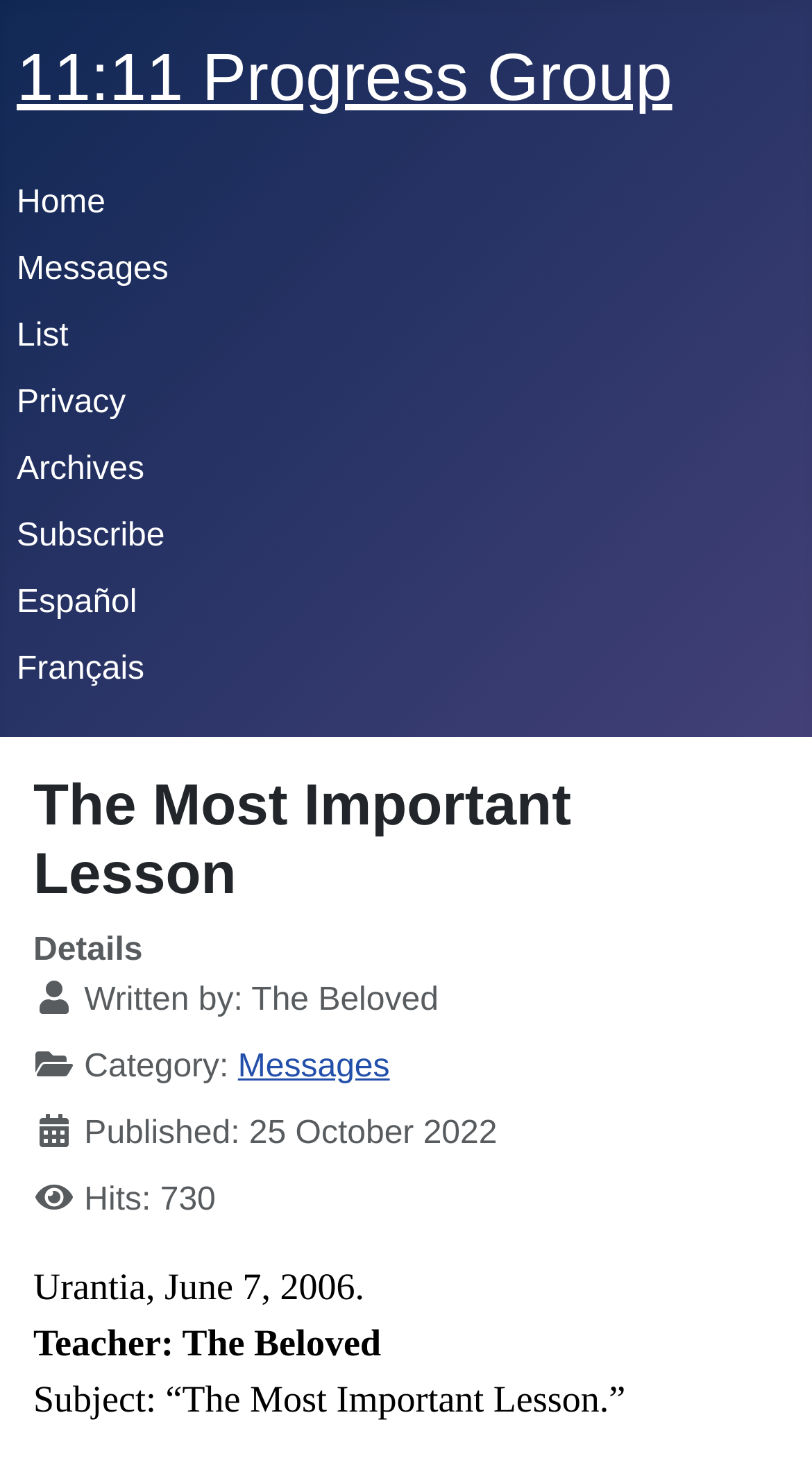Please identify the bounding box coordinates of the element's region that should be clicked to execute the following instruction: "read Messages". The bounding box coordinates must be four float numbers between 0 and 1, i.e., [left, top, right, bottom].

[0.021, 0.172, 0.207, 0.196]